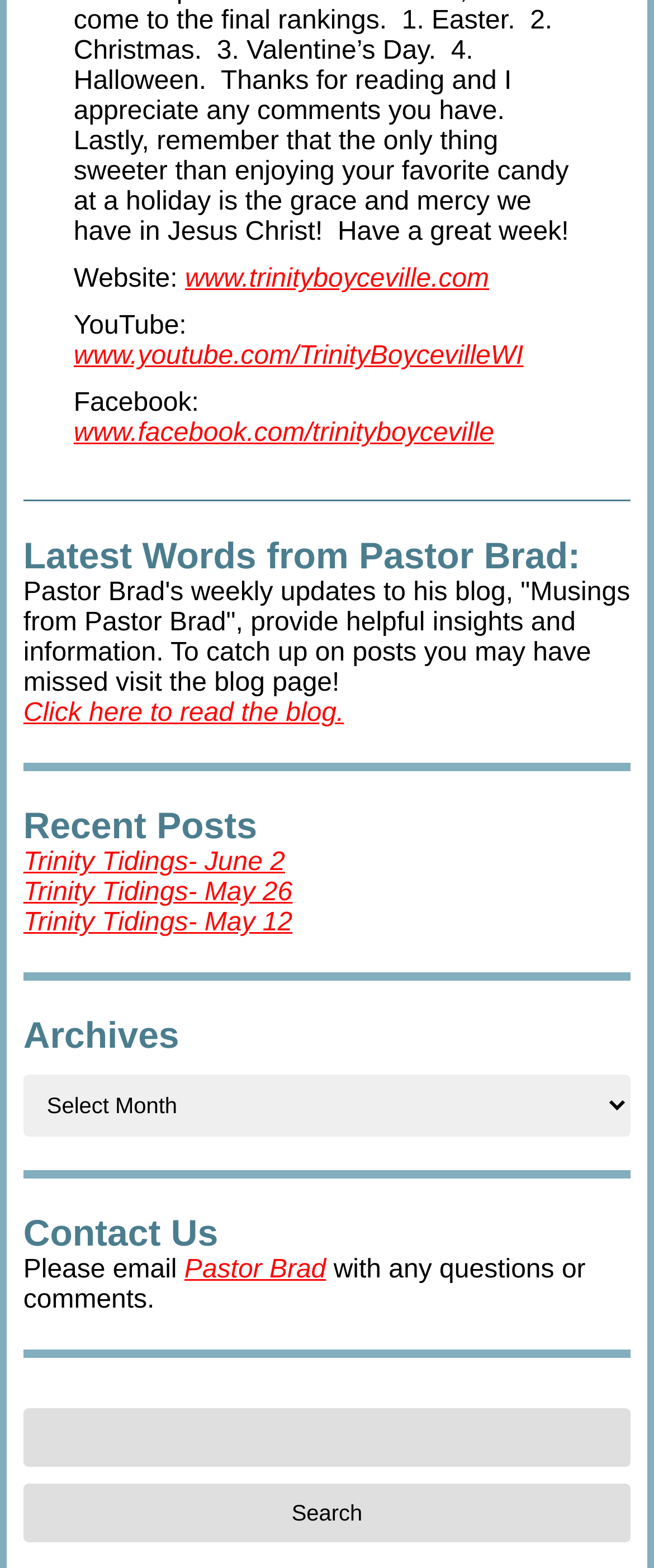Can you find the bounding box coordinates of the area I should click to execute the following instruction: "View archives"?

[0.036, 0.686, 0.964, 0.725]